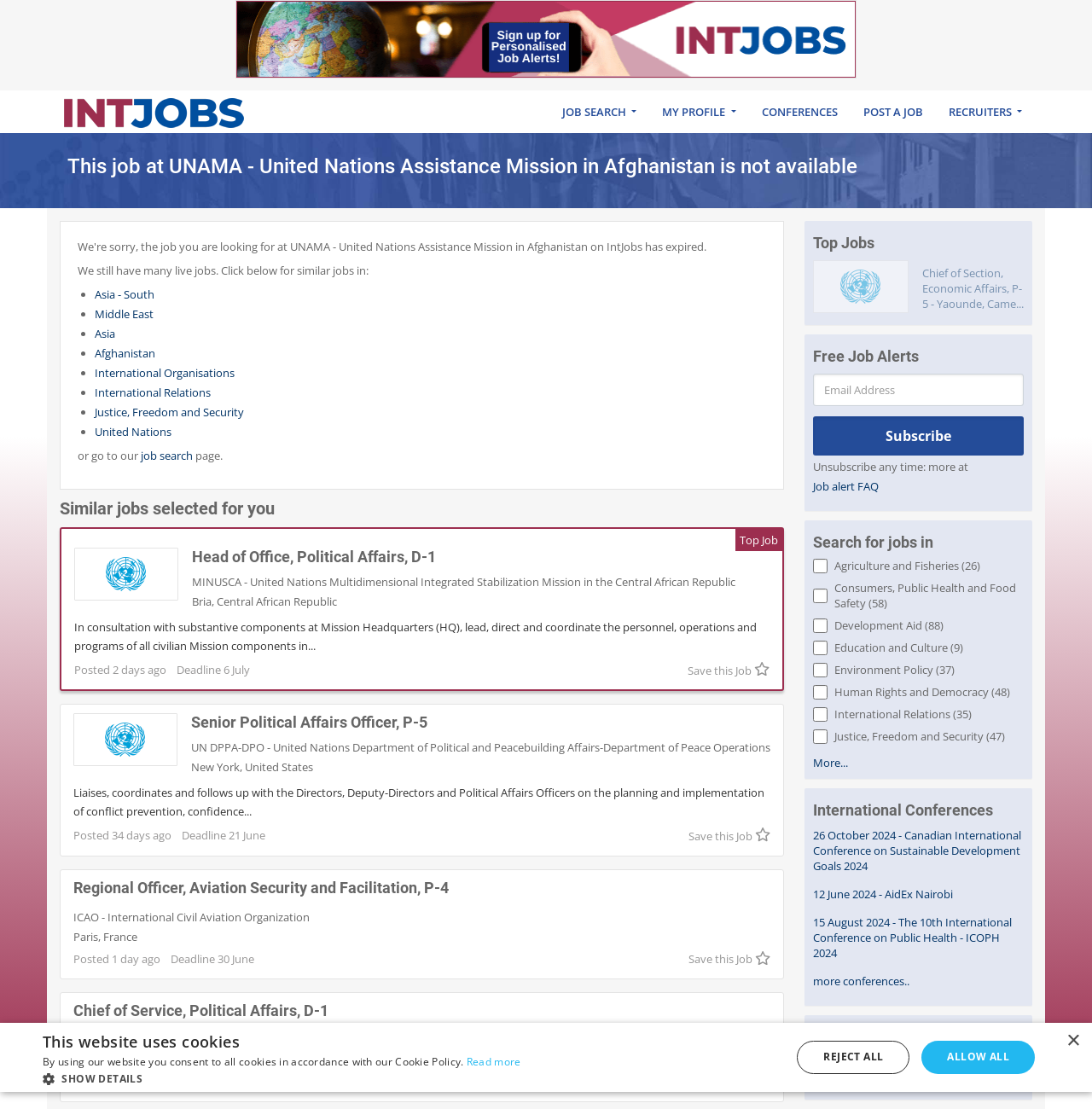What is the organization of the first similar job listed?
Answer the question with a thorough and detailed explanation.

The first similar job listed is 'Head of Office, Political Affairs, D-1' at MINUSCA - United Nations Multidimensional Integrated Stabilization Mission in the Central African Republic, located in Bria, Central African Republic.